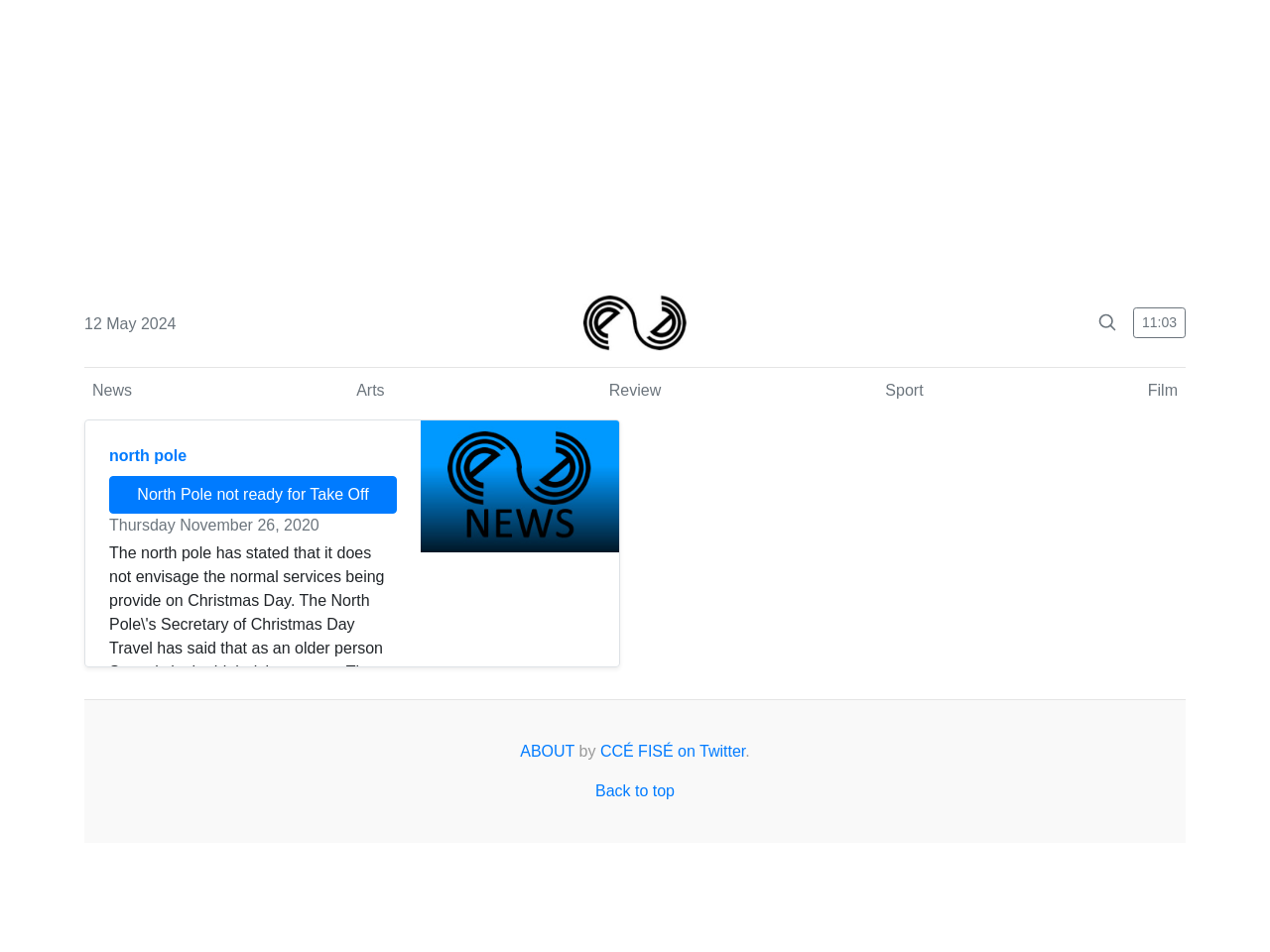Given the element description CCÉ FISÉ on Twitter, predict the bounding box coordinates for the UI element in the webpage screenshot. The format should be (top-left x, top-left y, bottom-right x, bottom-right y), and the values should be between 0 and 1.

[0.473, 0.78, 0.587, 0.798]